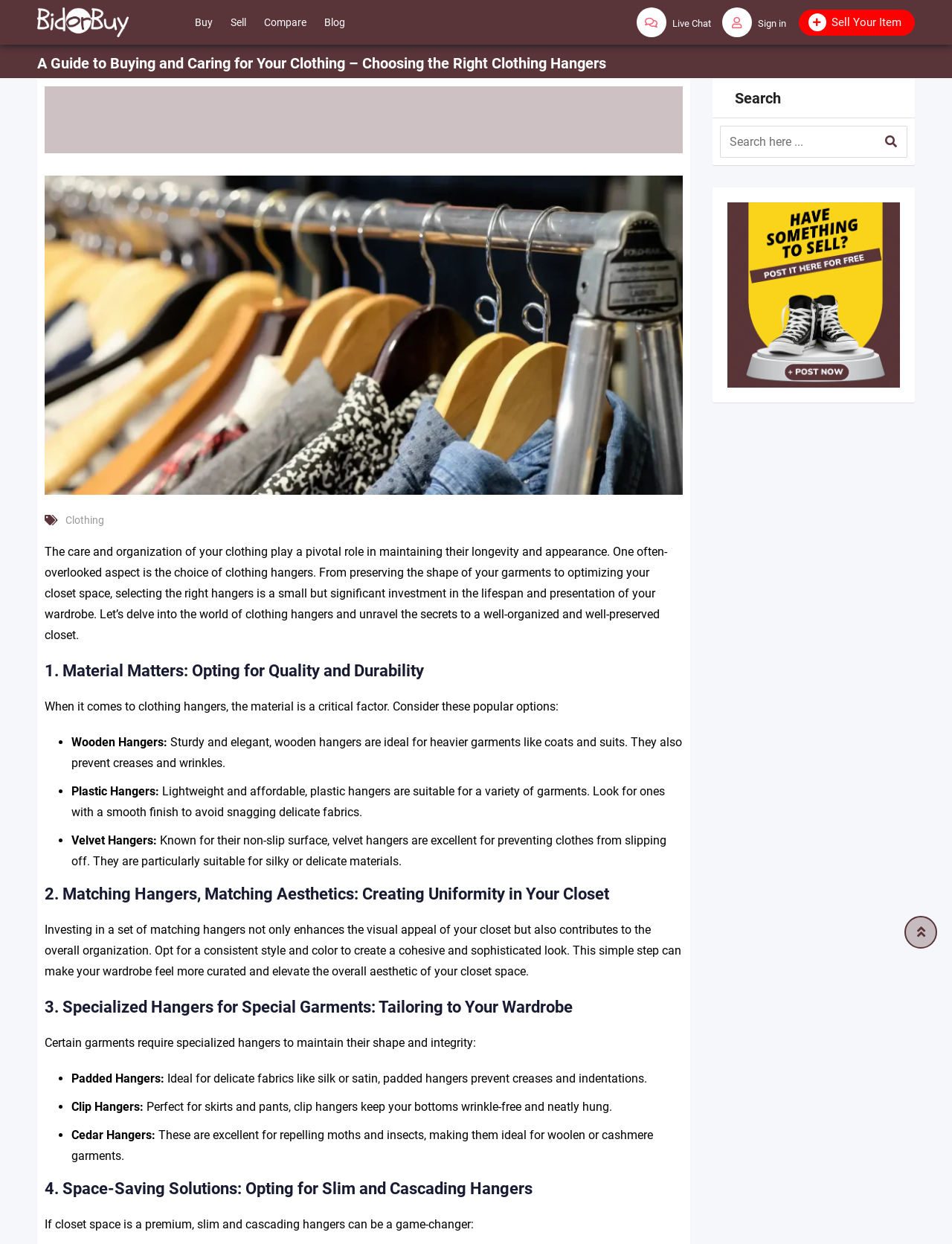Can you determine the bounding box coordinates of the area that needs to be clicked to fulfill the following instruction: "Sign in"?

[0.759, 0.006, 0.826, 0.03]